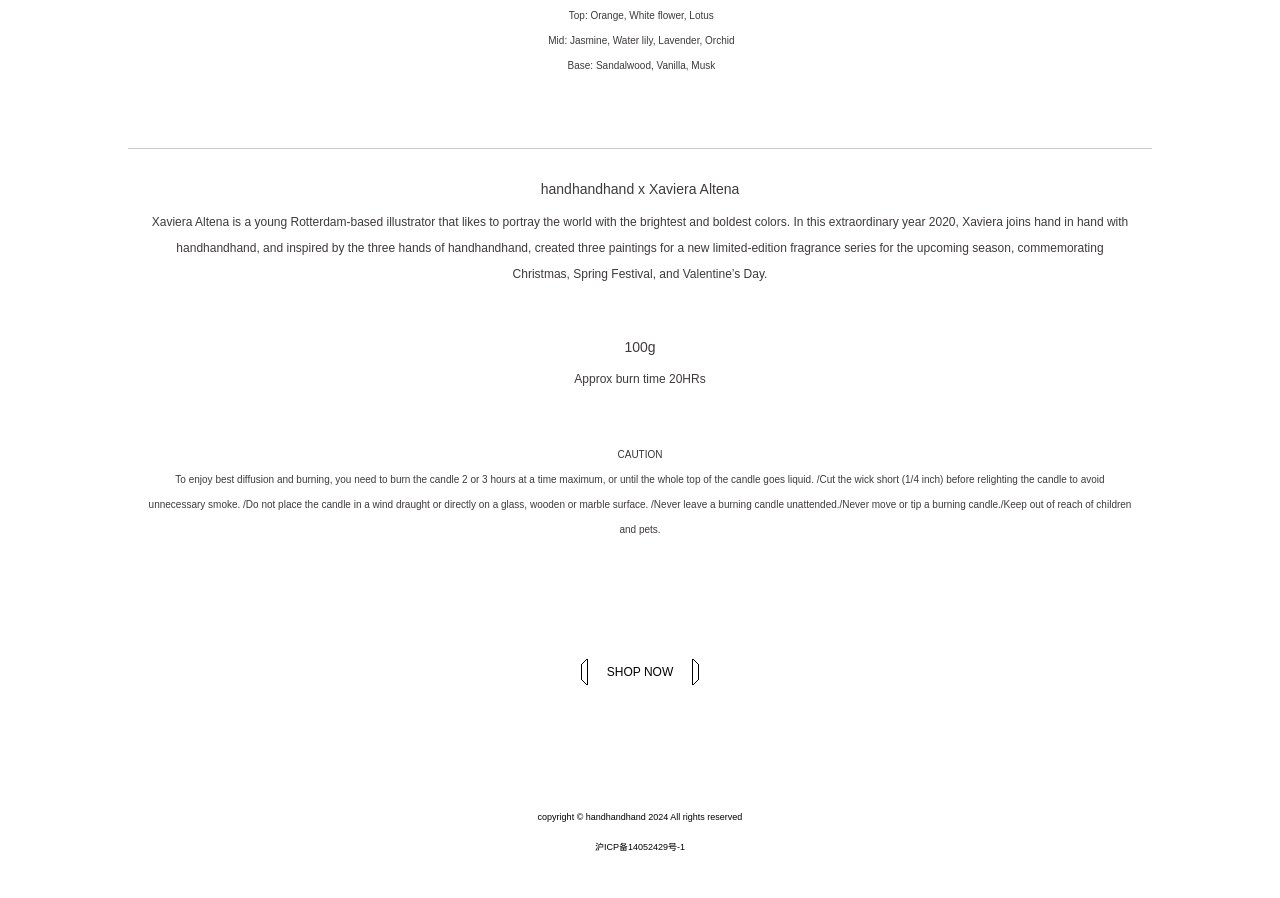What is the name of the illustrator?
Please provide a comprehensive answer to the question based on the webpage screenshot.

The answer can be found in the text block that describes the illustrator, which states 'Xaviera Altena is a young Rotterdam-based illustrator...'.